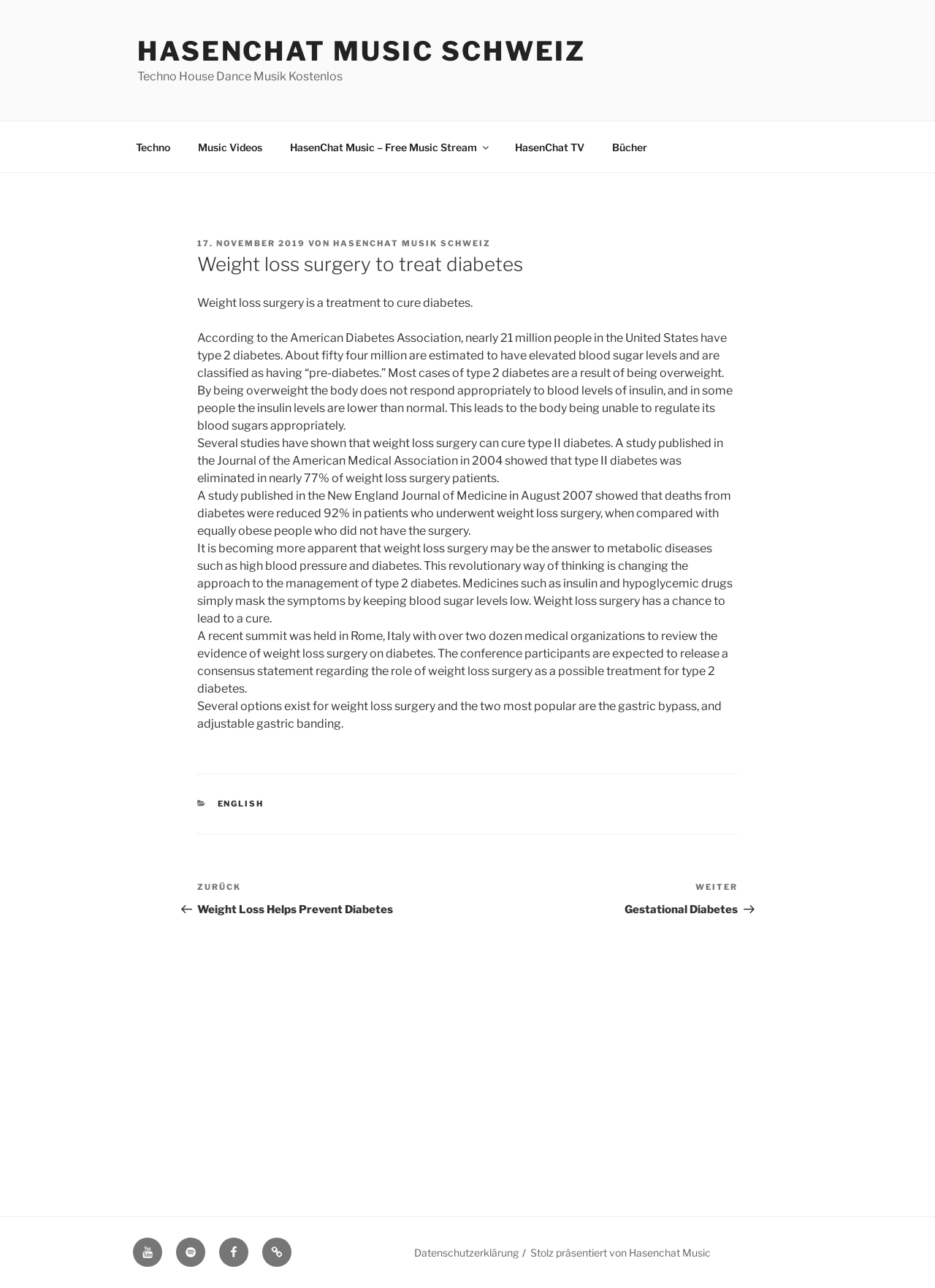Please identify the bounding box coordinates of the clickable region that I should interact with to perform the following instruction: "Read the Quarterly Market Update Q1 2023 article". The coordinates should be expressed as four float numbers between 0 and 1, i.e., [left, top, right, bottom].

None